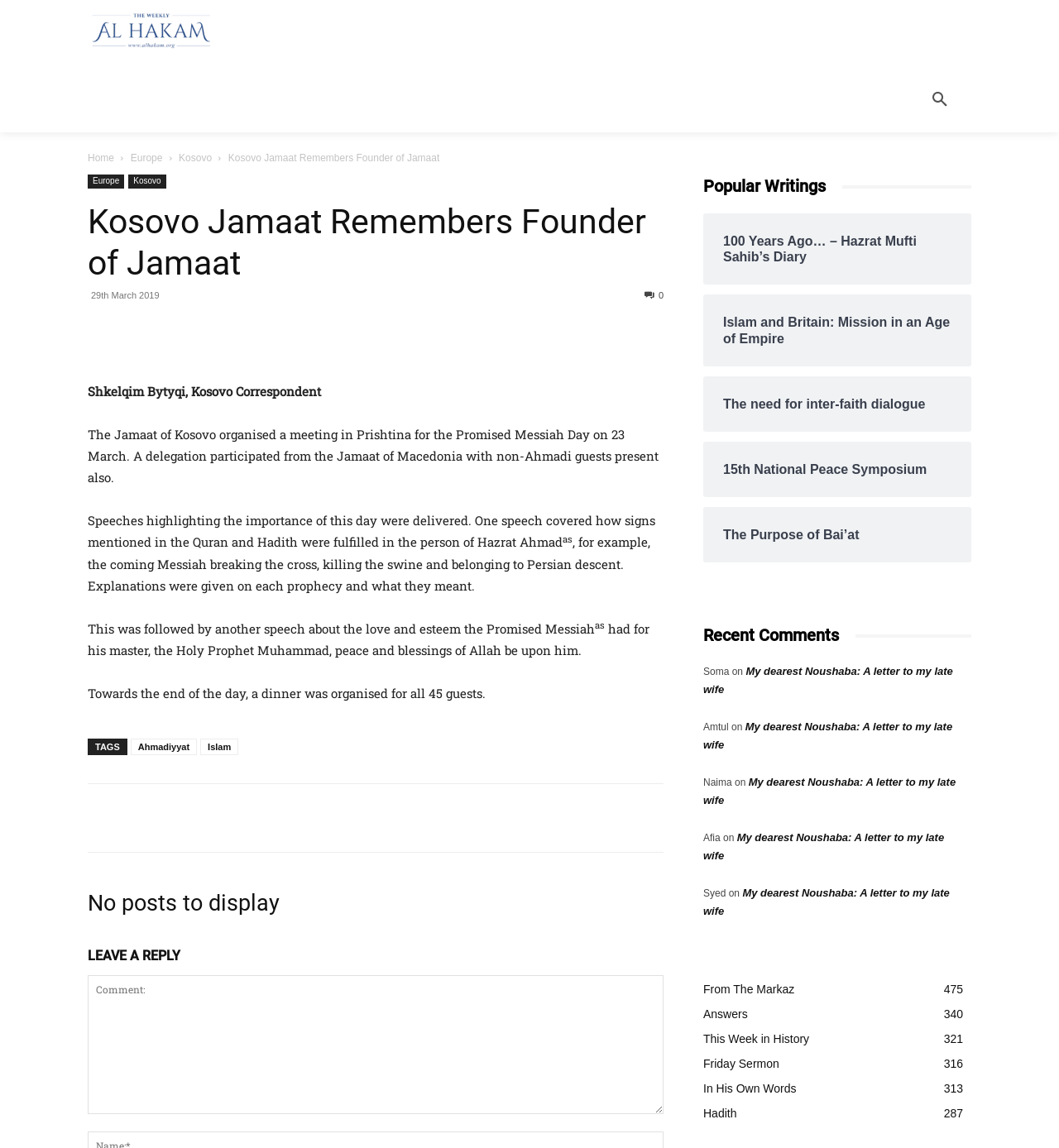What is the name of the event celebrated on 23 March?
Look at the image and provide a detailed response to the question.

The answer can be found in the article text, which states 'The Jamaat of Kosovo organised a meeting in Prishtina for the Promised Messiah Day on 23 March.'